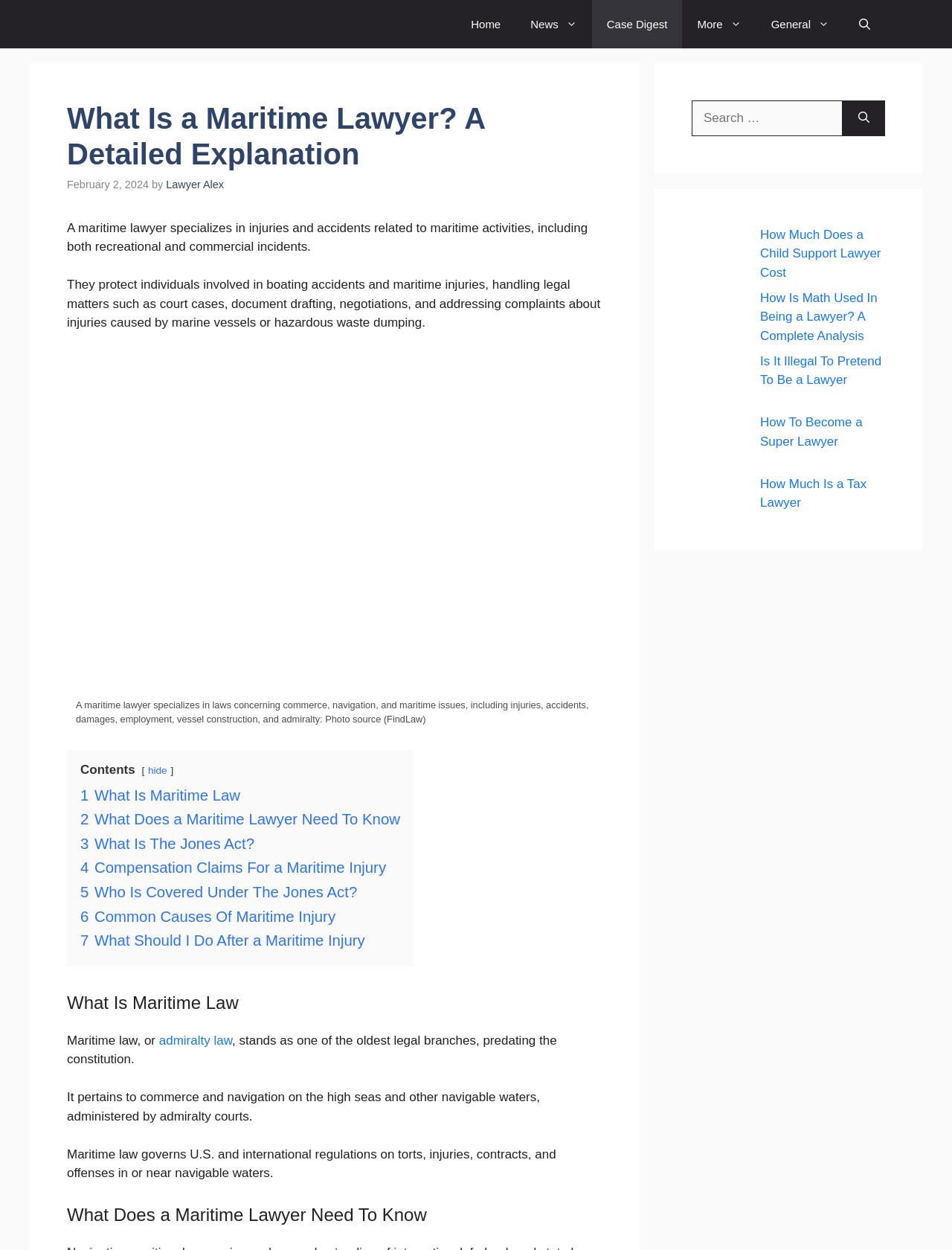Determine the bounding box coordinates of the target area to click to execute the following instruction: "Open the 'Case Digest' page."

[0.622, 0.0, 0.717, 0.039]